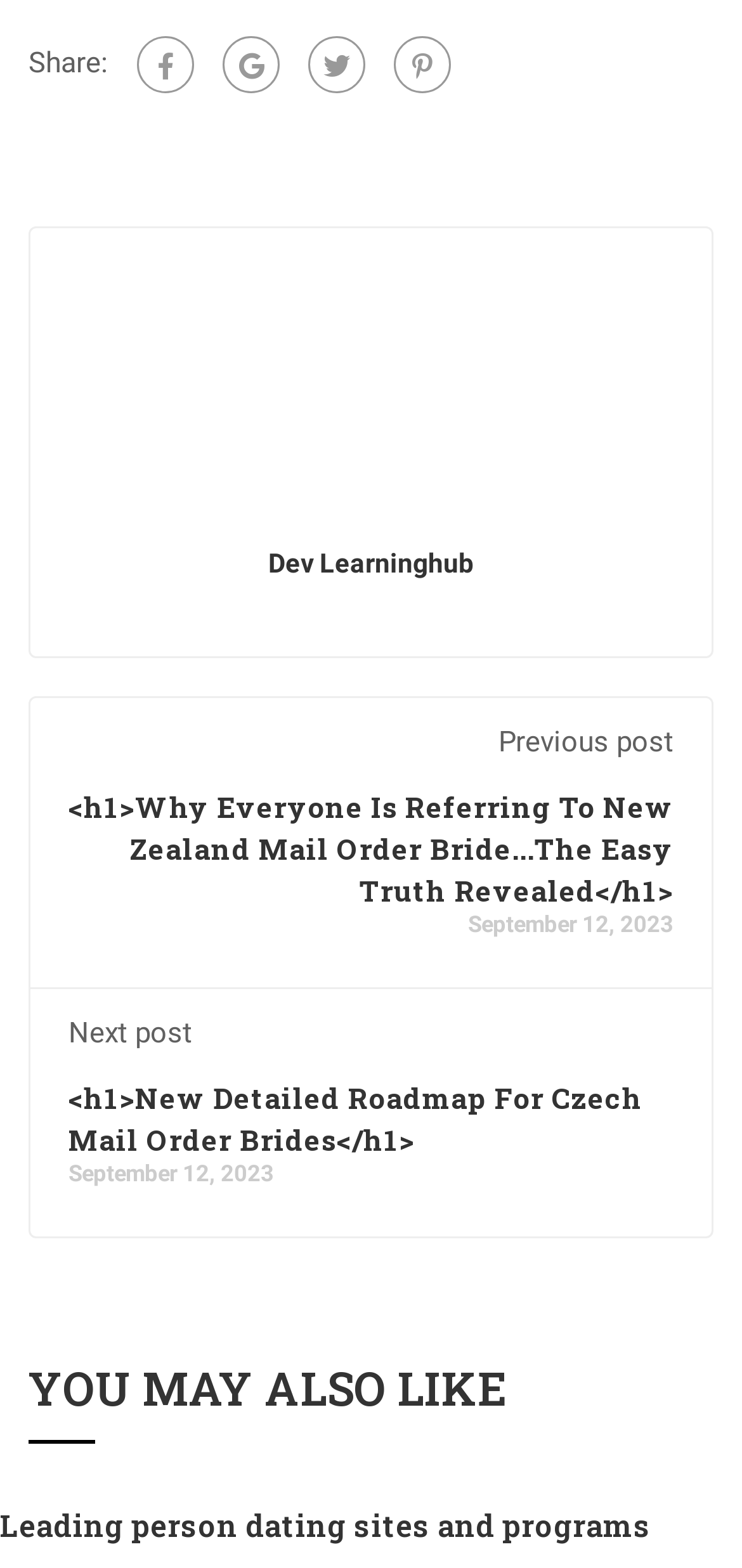What is the date of the current post?
Provide a concise answer using a single word or phrase based on the image.

September 12, 2023